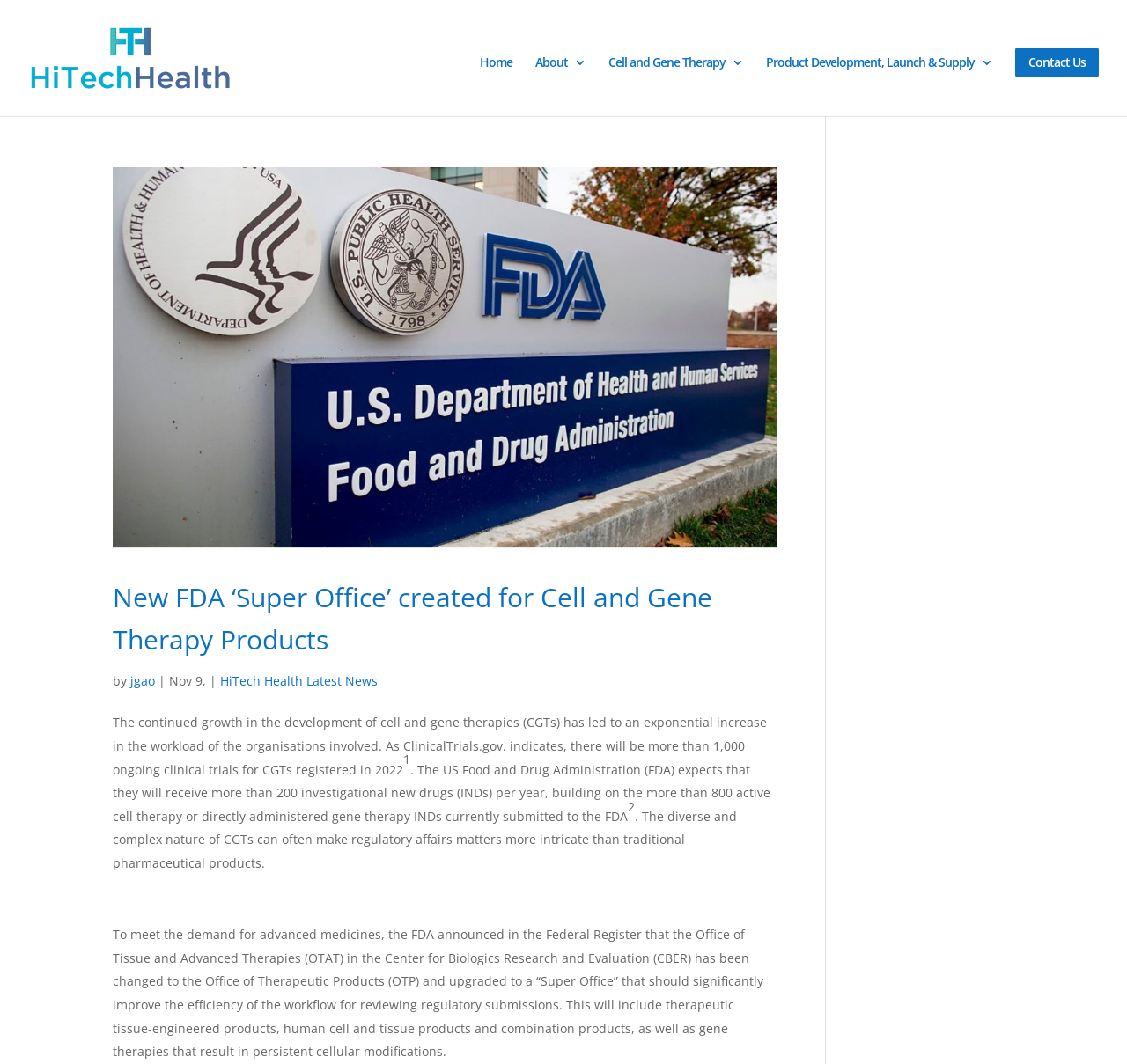How many links are in the top navigation bar?
Using the visual information, reply with a single word or short phrase.

5